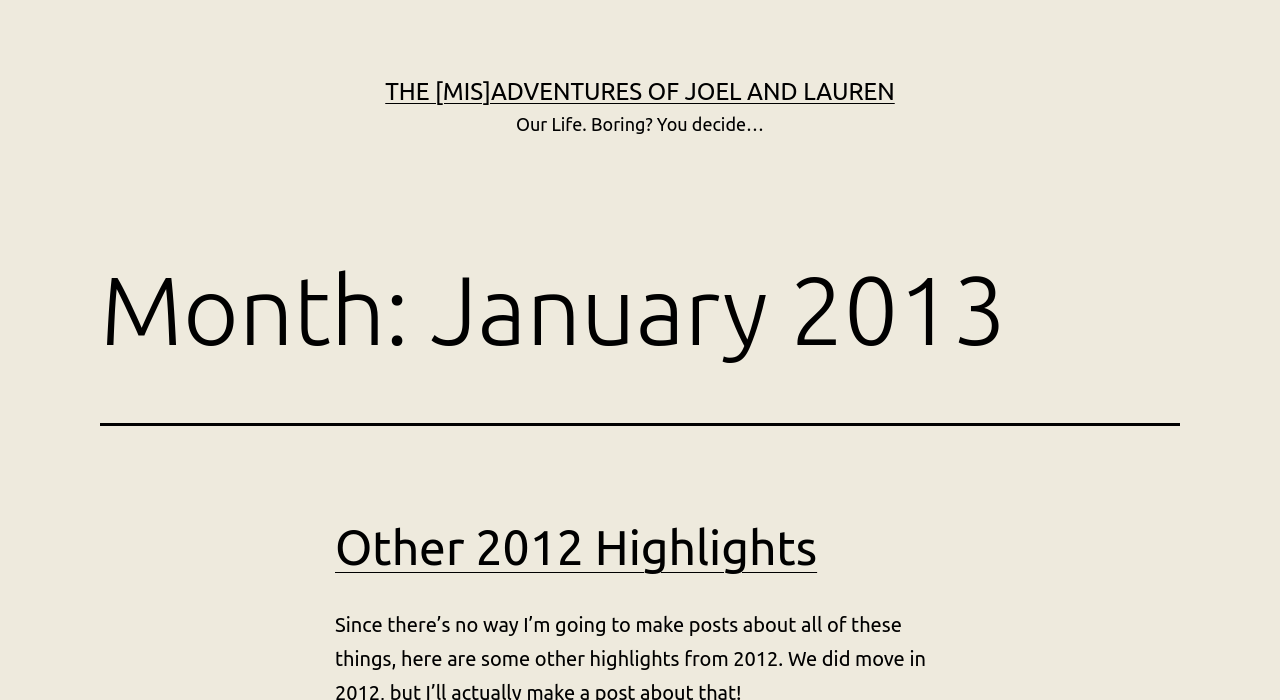Find the bounding box coordinates corresponding to the UI element with the description: "Other 2012 Highlights". The coordinates should be formatted as [left, top, right, bottom], with values as floats between 0 and 1.

[0.262, 0.743, 0.638, 0.82]